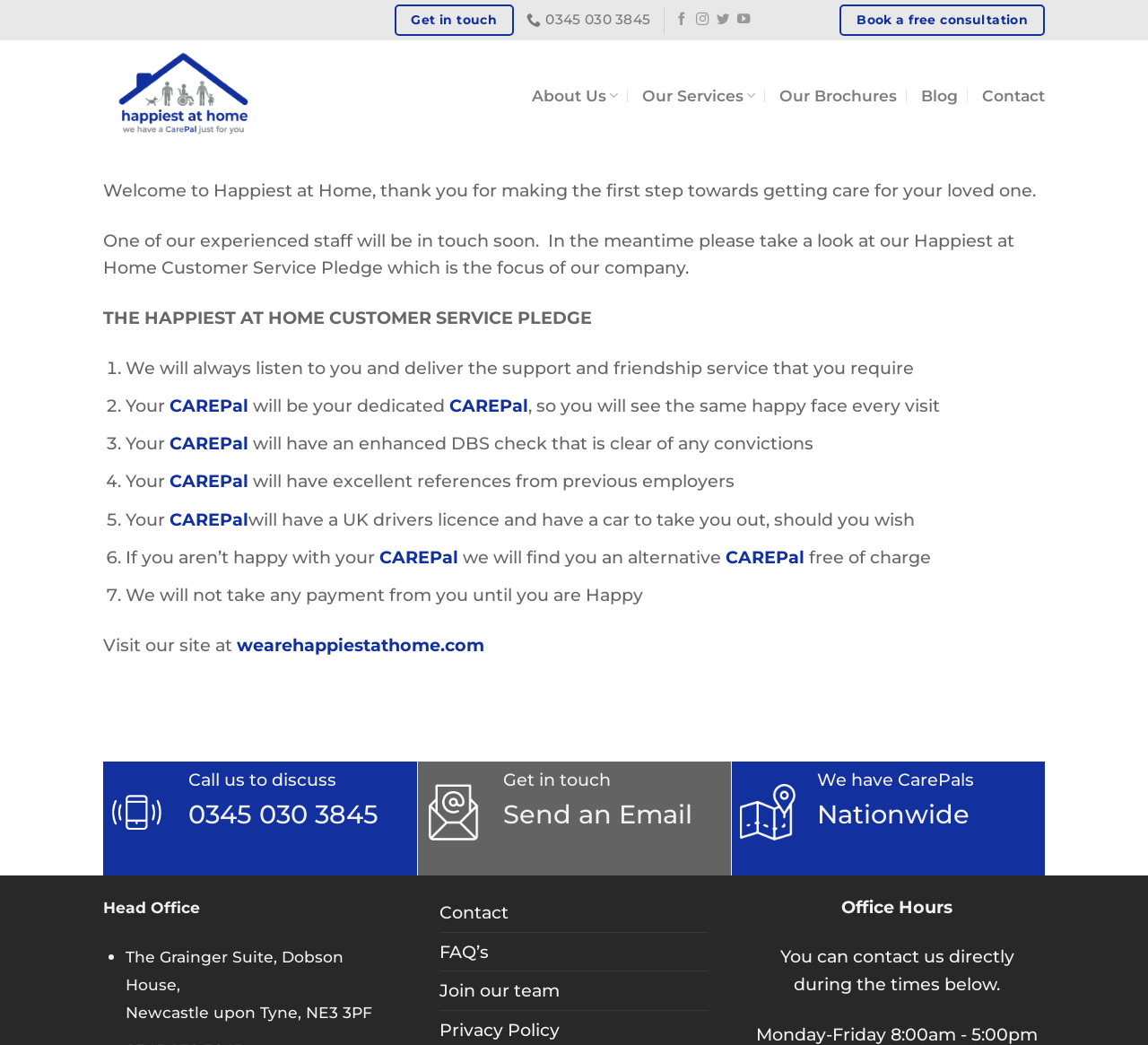Please find the bounding box coordinates of the element's region to be clicked to carry out this instruction: "Send an Email".

[0.438, 0.764, 0.603, 0.794]